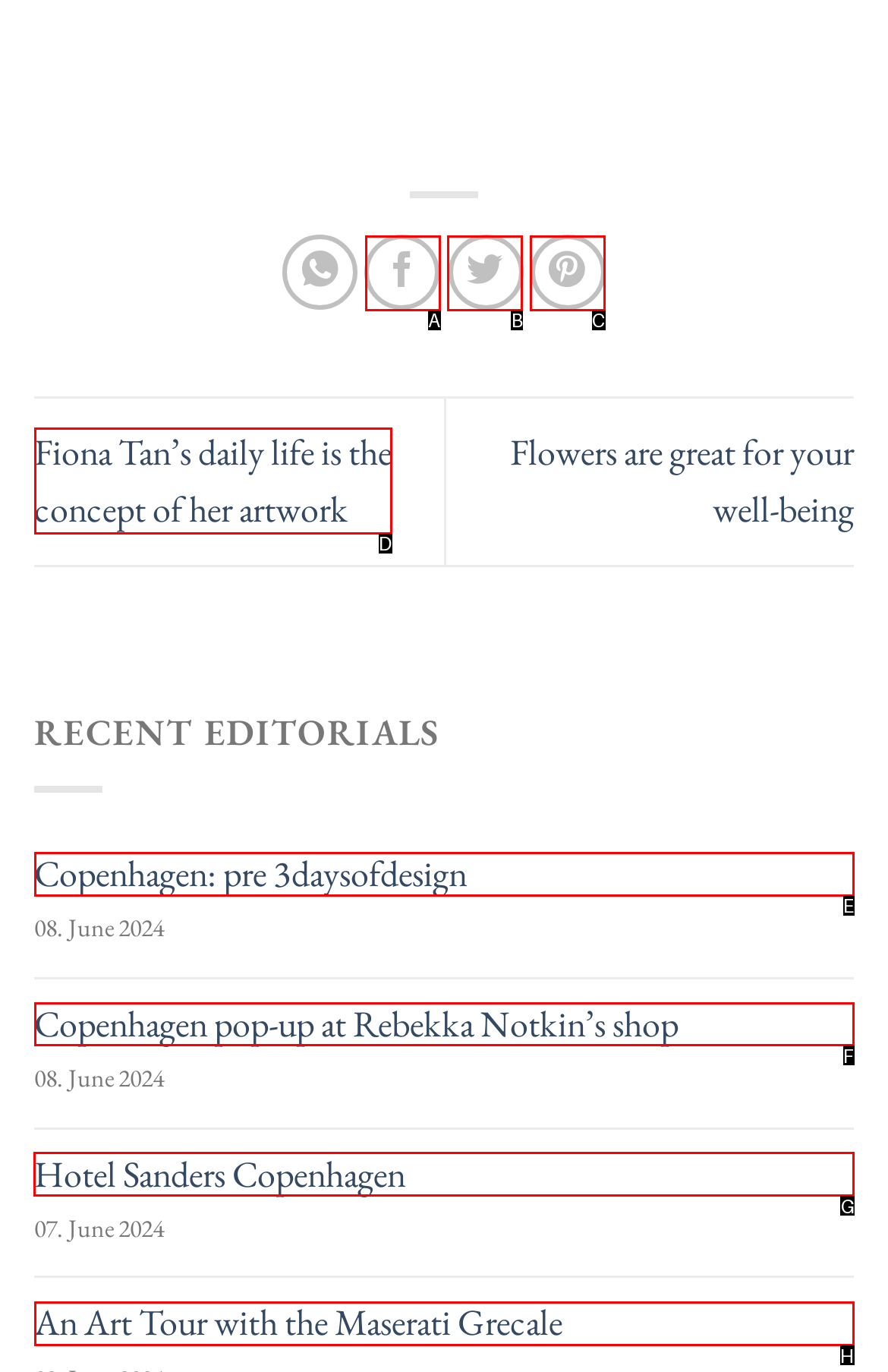Determine the HTML element to be clicked to complete the task: Check Hotel Sanders Copenhagen. Answer by giving the letter of the selected option.

G